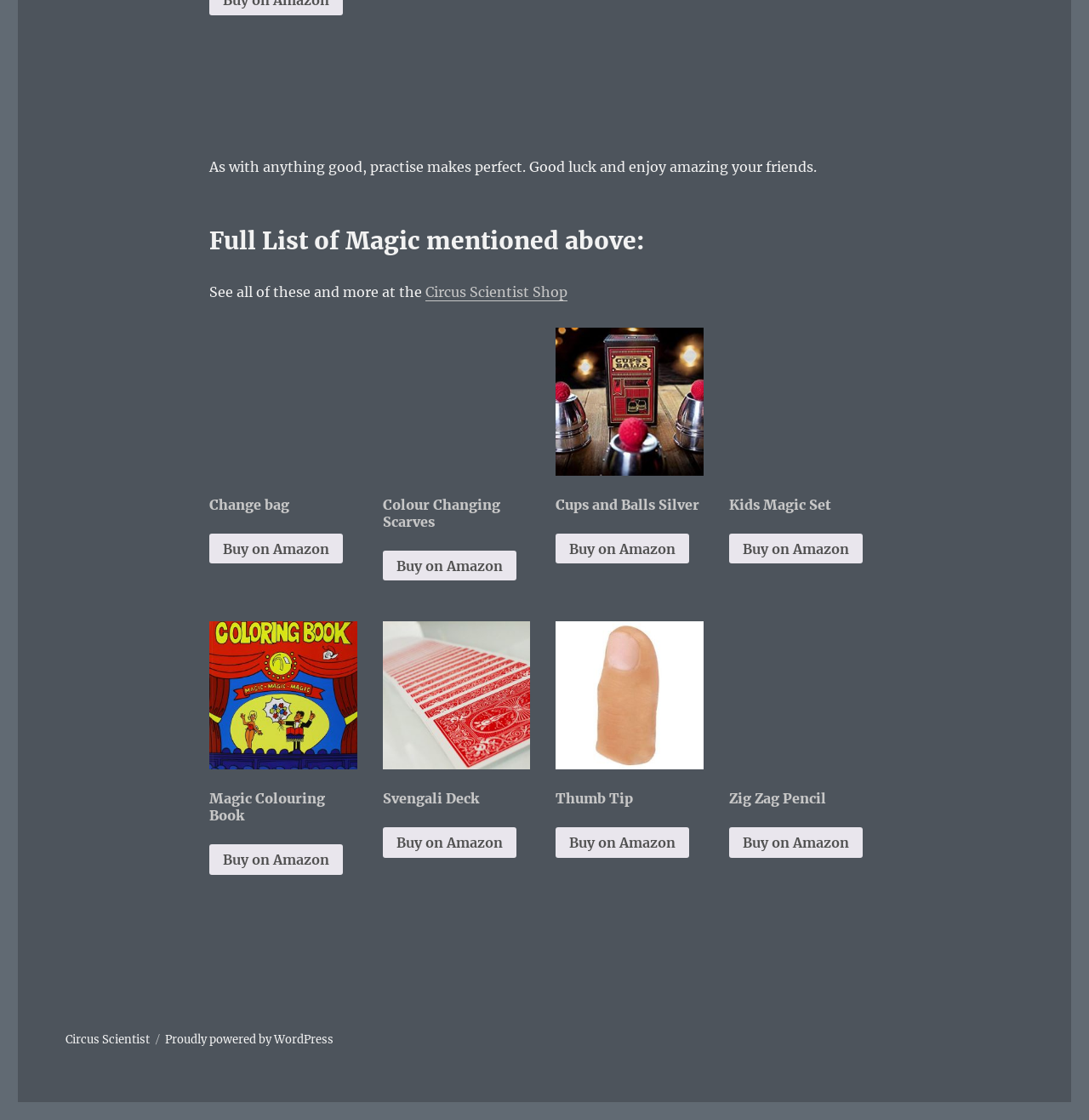How many magic items are listed on the webpage? Please answer the question using a single word or phrase based on the image.

8